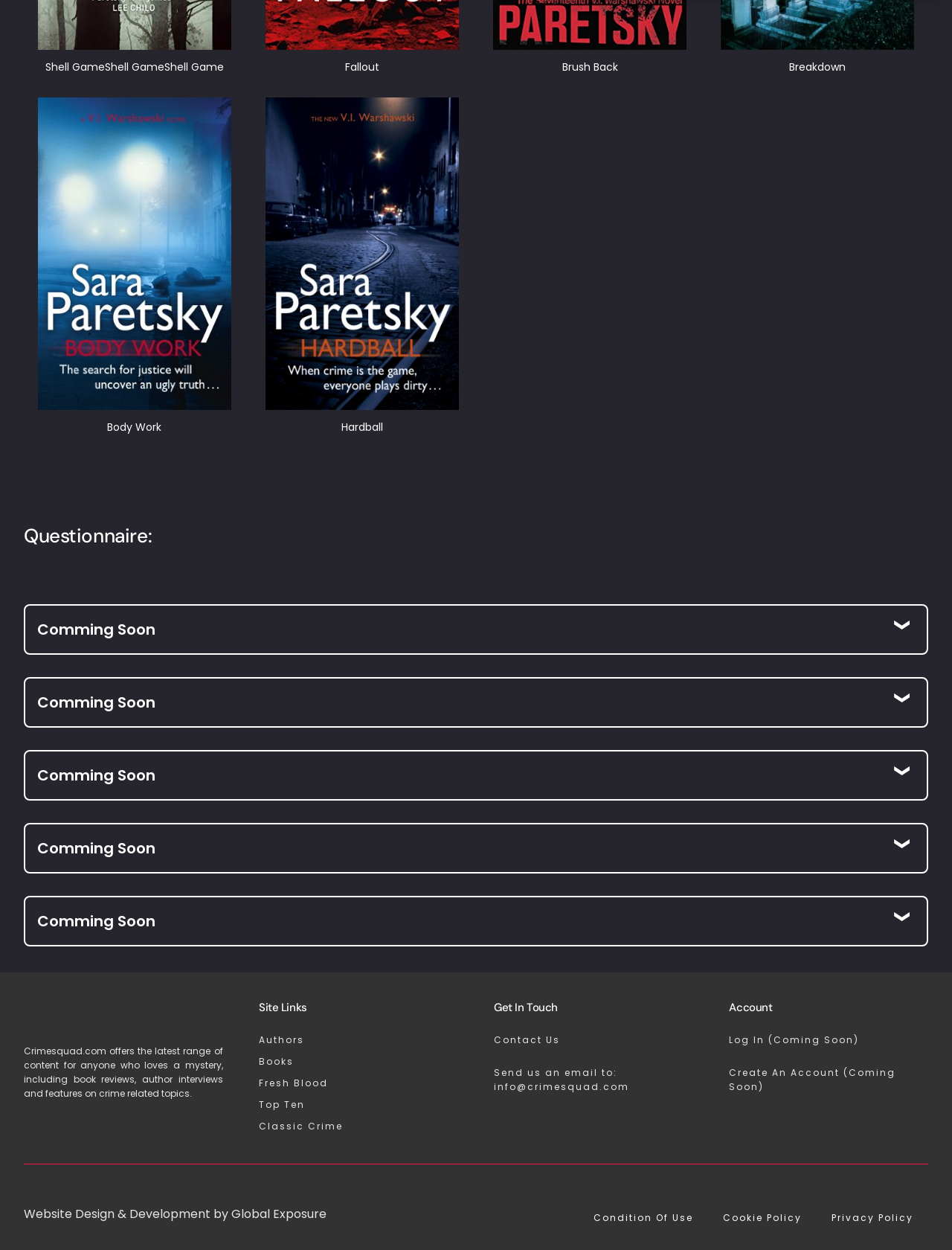Identify the bounding box of the HTML element described as: "parent_node: Search name="s"".

None